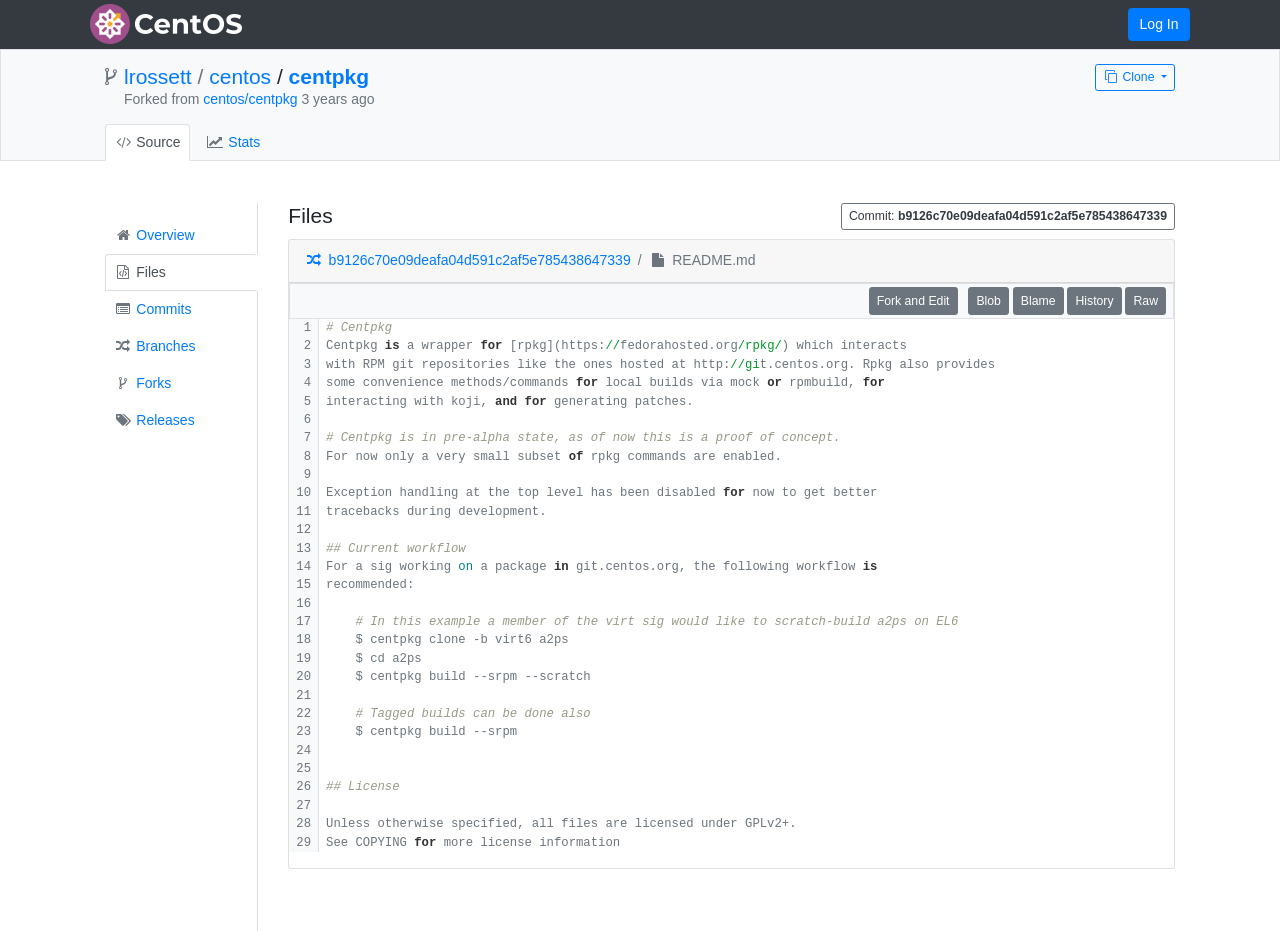Identify the bounding box coordinates of the region that should be clicked to execute the following instruction: "View the source code".

[0.082, 0.133, 0.148, 0.173]